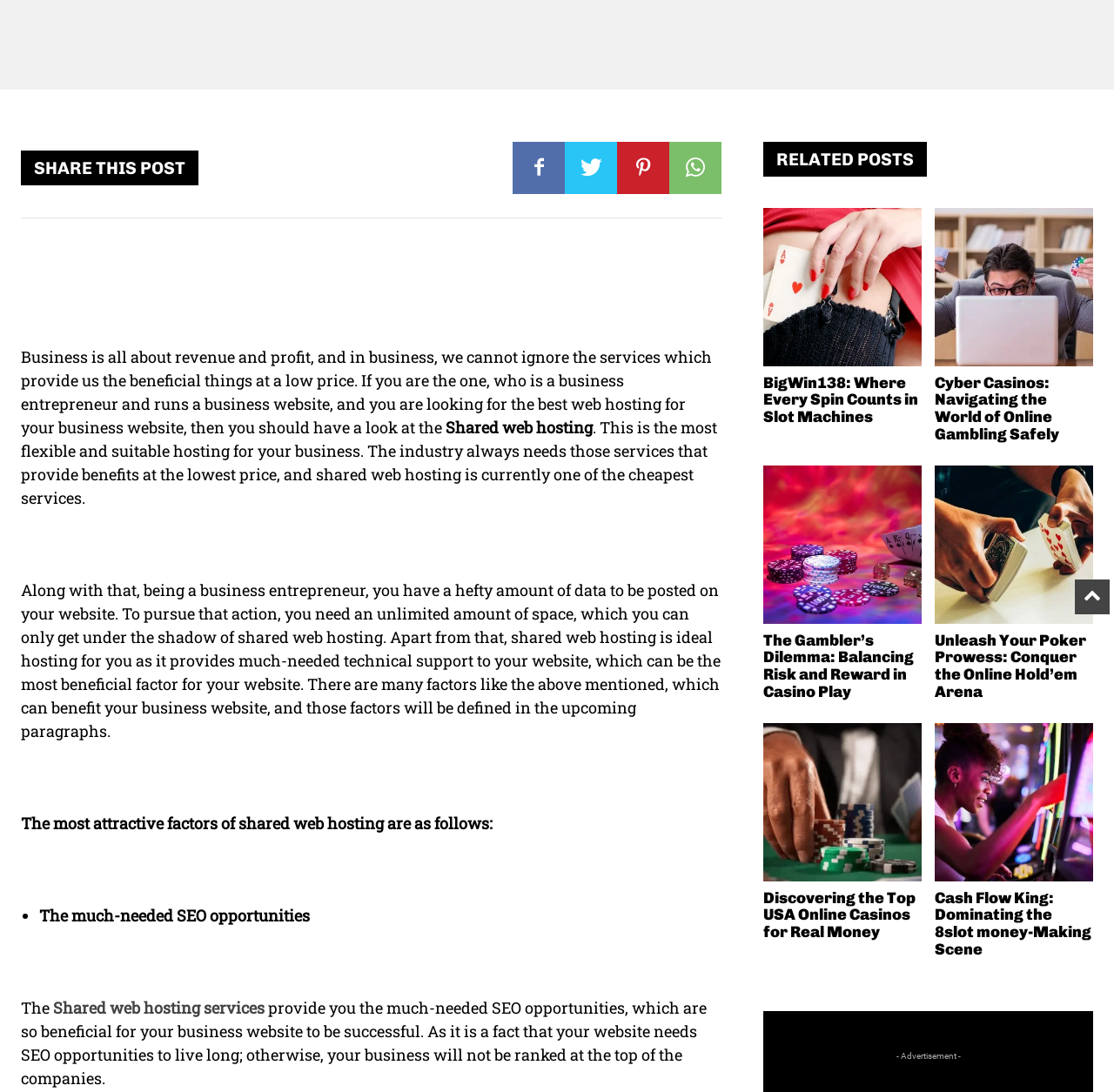Provide the bounding box coordinates of the UI element this sentence describes: "Shared web hosting services".

[0.048, 0.913, 0.238, 0.932]